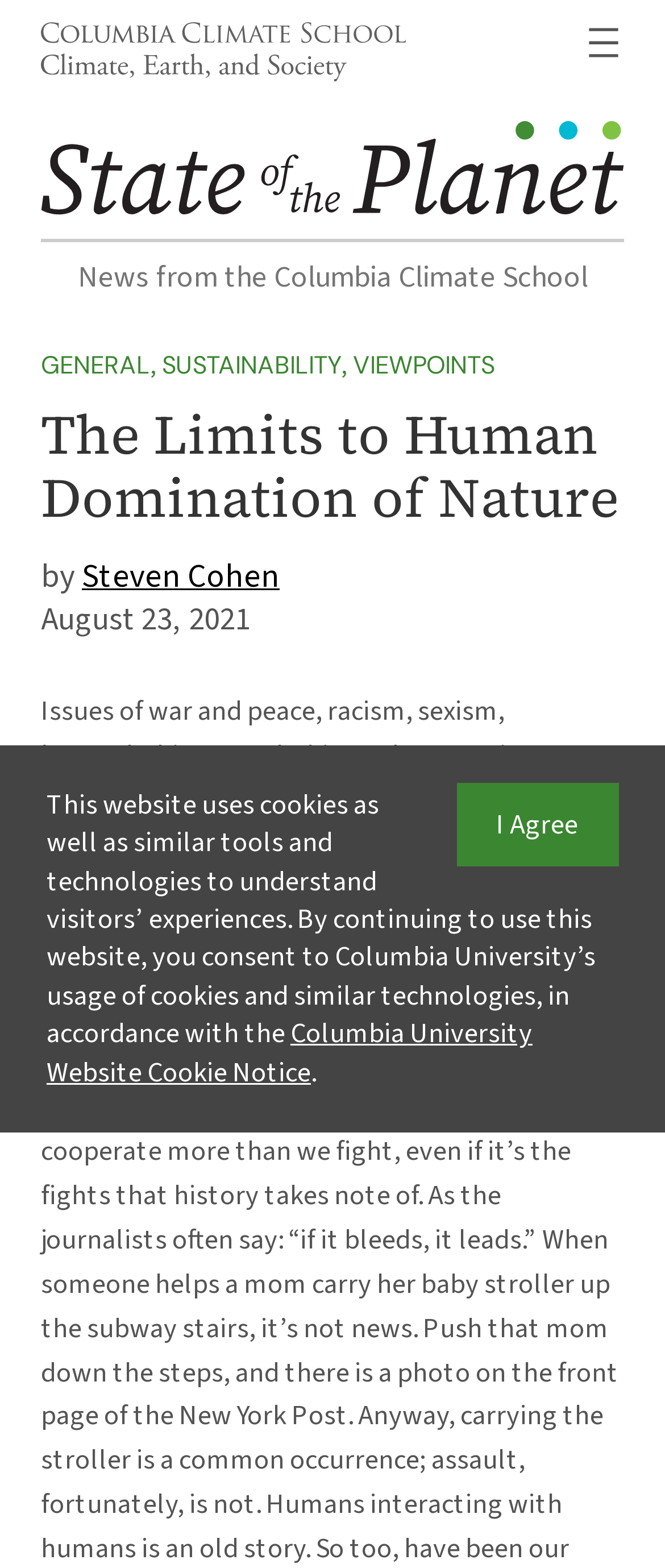Detail the webpage's structure and highlights in your description.

The webpage appears to be an article or blog post from the Columbia Climate School, with a focus on environmental sustainability and the limits of human domination over nature. At the top left of the page, there is a figure with a link to the Columbia Climate School, accompanied by an image. 

To the right of this figure, there is a navigation menu with a button to open a menu dialog. Below the navigation menu, there is a prominent link to "State of the Planet" with an accompanying image. 

A horizontal separator line divides the top section from the main content. The main content is headed by a static text "News from the Columbia Climate School" and features a series of links to categories such as "GENERAL", "SUSTAINABILITY", and "VIEWPOINTS". 

The main article title, "The Limits to Human Domination of Nature", is displayed prominently in a heading. The article is attributed to an author, Steven Cohen, whose name is linked. The date of the article, August 23, 2021, is displayed below the author's name. 

At the bottom of the page, there is a link to agree to the website's cookie policy, accompanied by a static text explaining the policy. A button to learn more about the policy opens a new window.